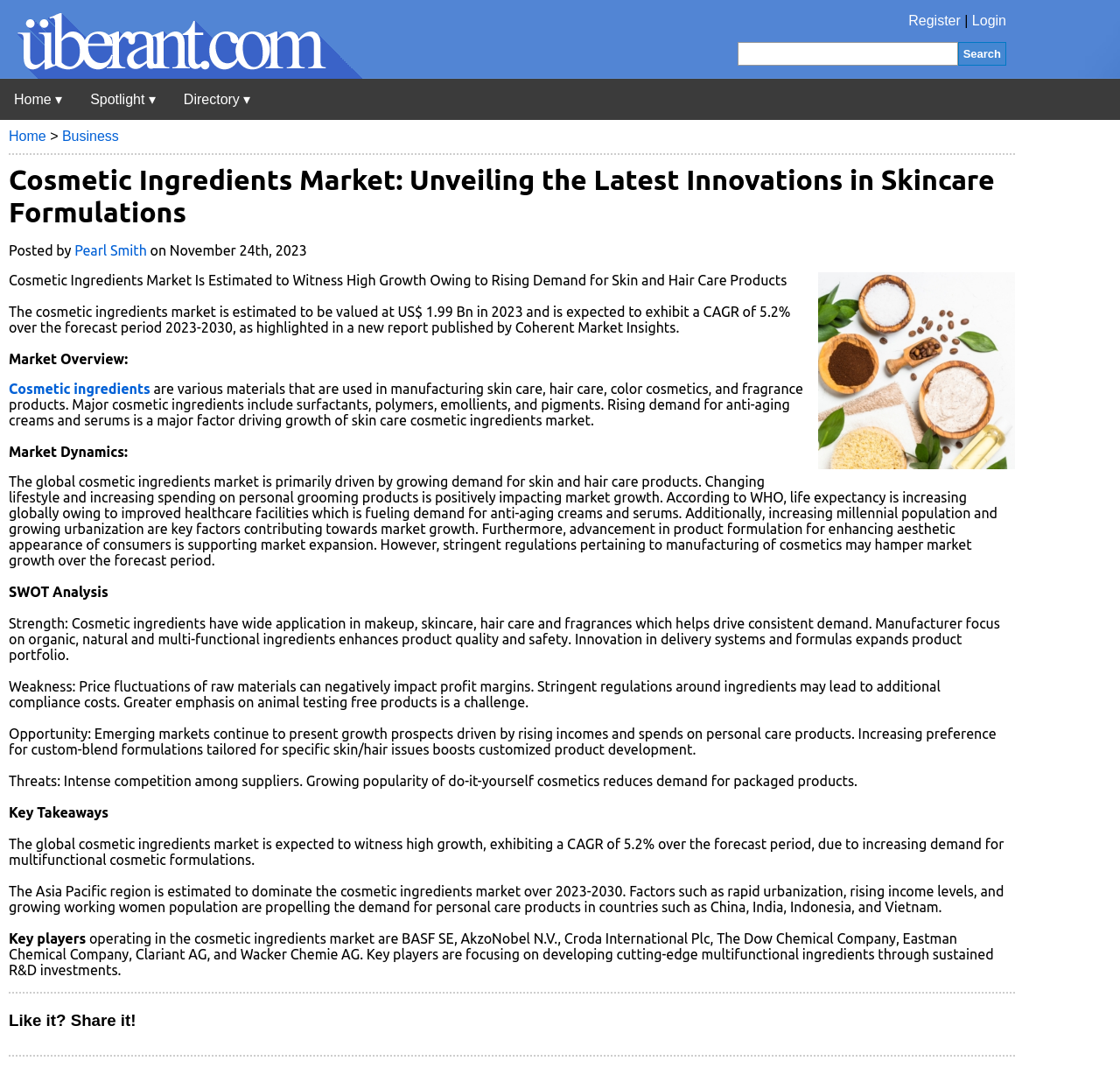Utilize the details in the image to give a detailed response to the question: Which region is estimated to dominate the cosmetic ingredients market over 2023-2030?

The answer can be found in the paragraph that starts with 'The Asia Pacific region...' where it mentions that the region is estimated to dominate the cosmetic ingredients market over 2023-2030.